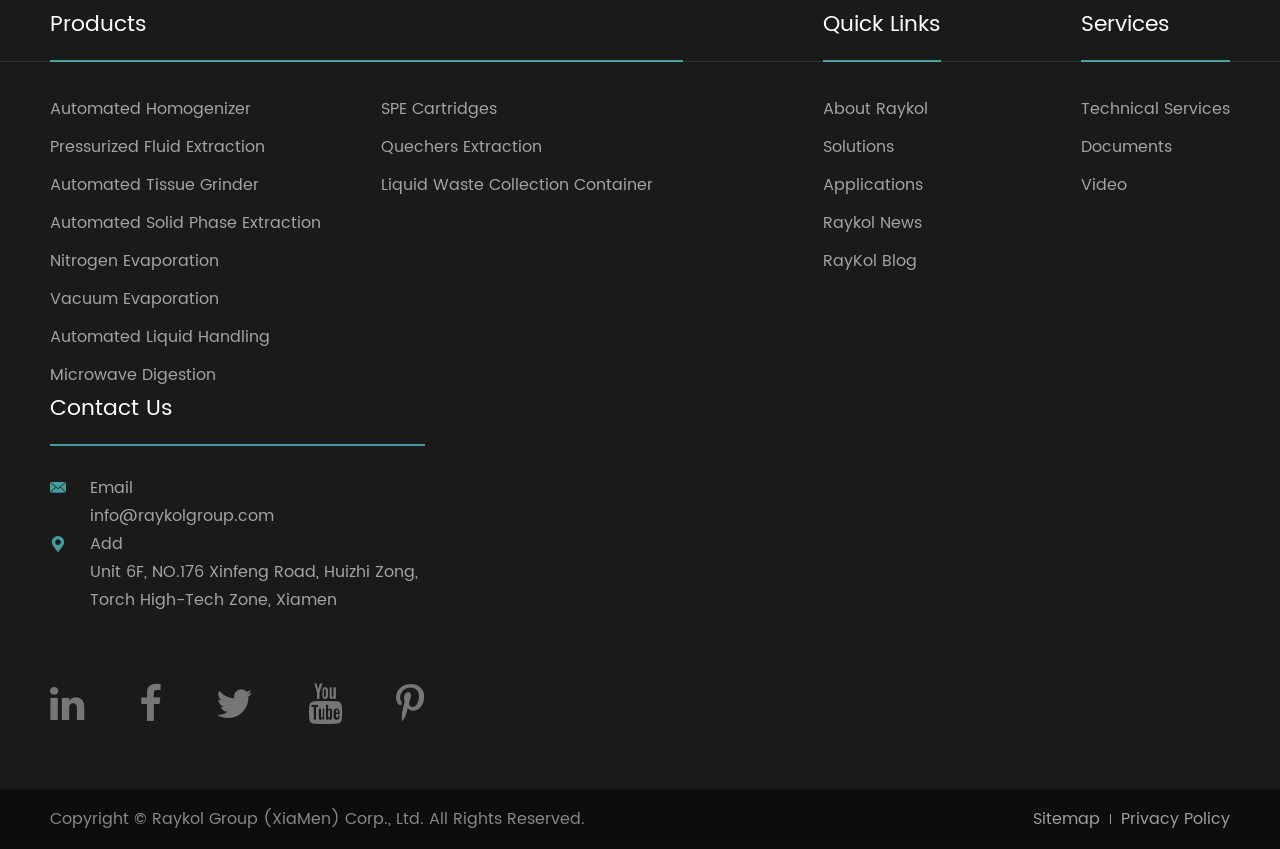Identify the bounding box coordinates for the region to click in order to carry out this instruction: "Click on Products". Provide the coordinates using four float numbers between 0 and 1, formatted as [left, top, right, bottom].

[0.039, 0.011, 0.115, 0.07]